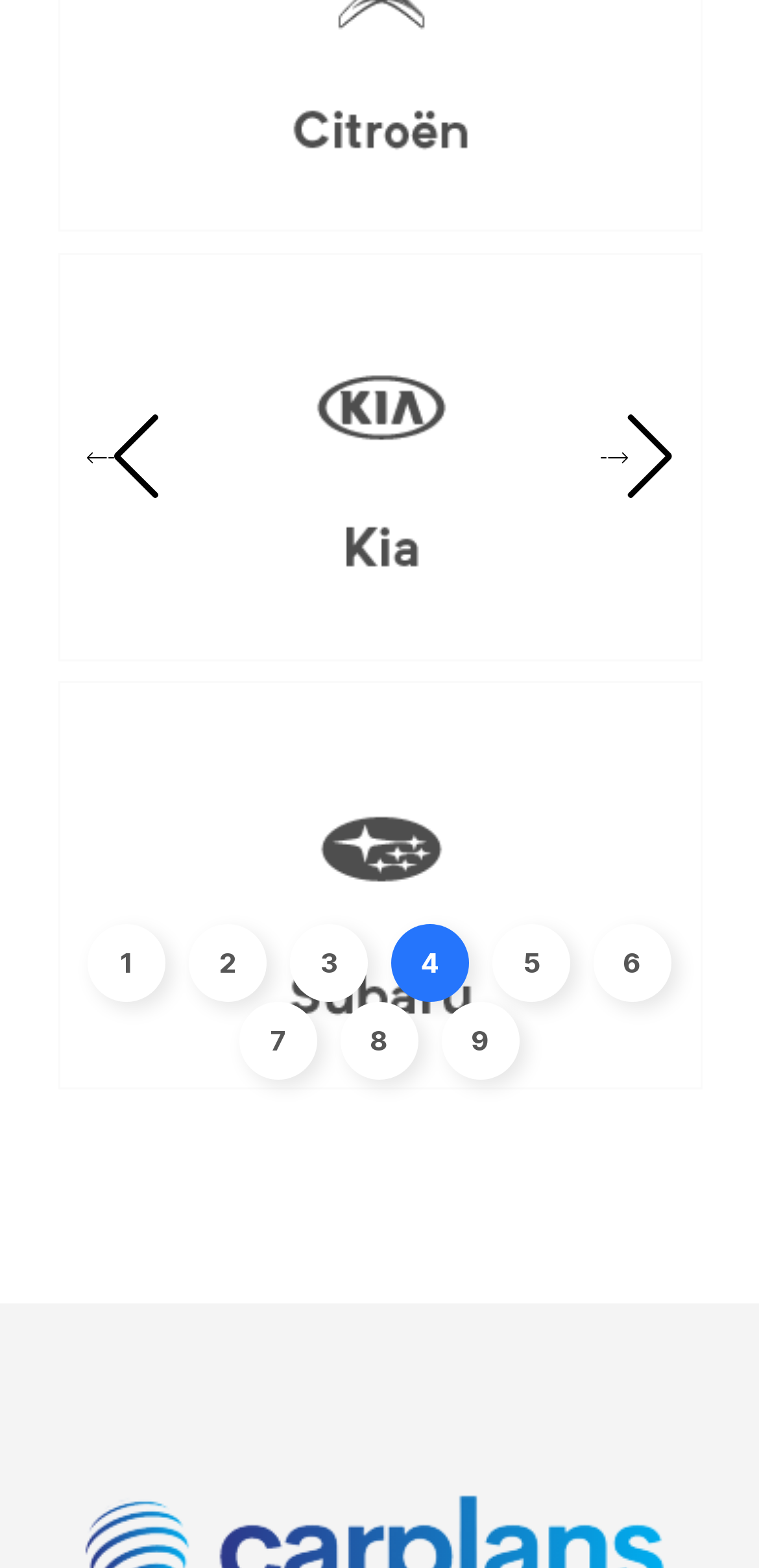Find the bounding box coordinates for the HTML element described in this sentence: "aria-label="Go to slide 2"". Provide the coordinates as four float numbers between 0 and 1, in the format [left, top, right, bottom].

[0.249, 0.589, 0.351, 0.639]